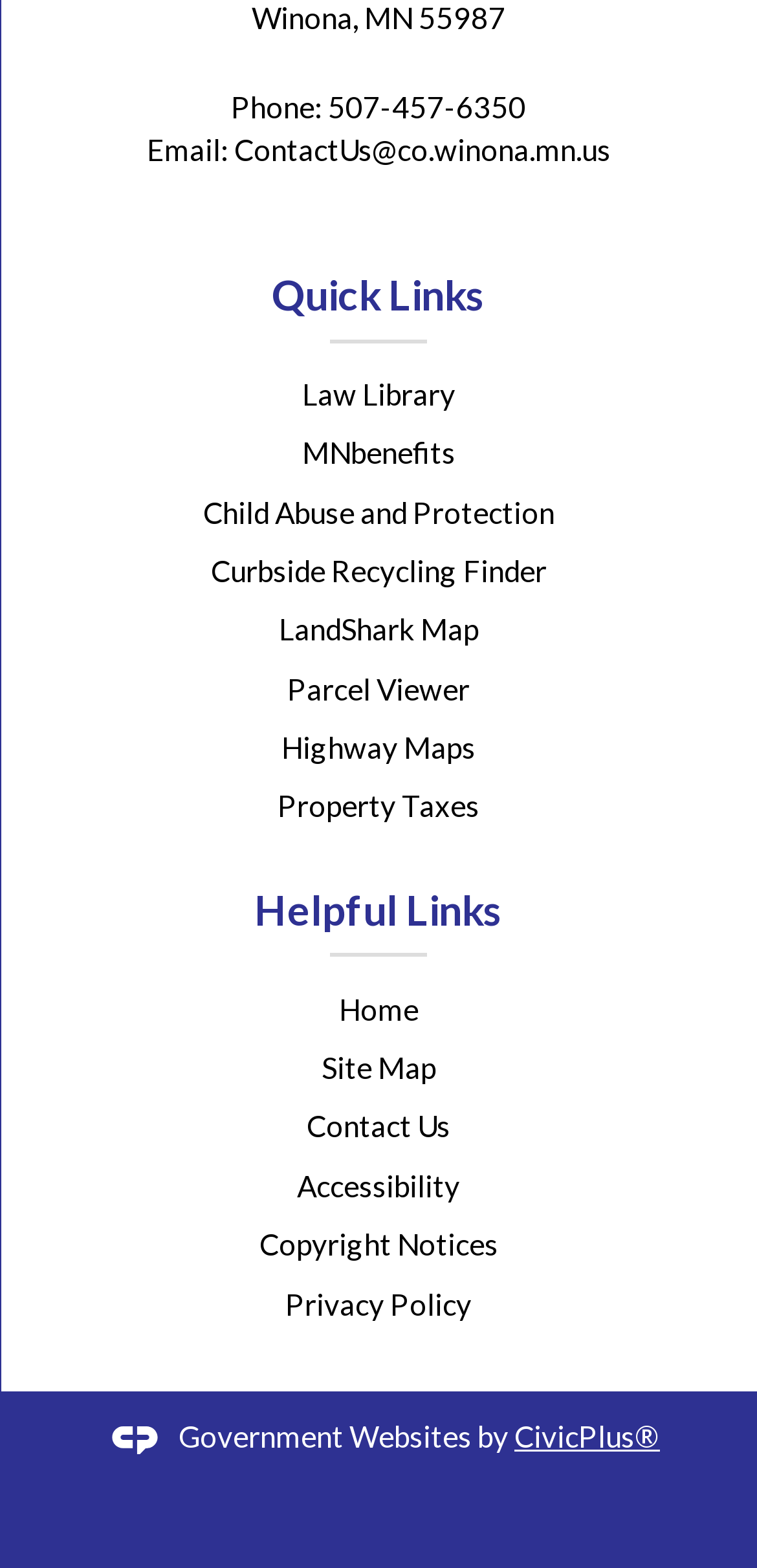From the element description: "Child Abuse and Protection", extract the bounding box coordinates of the UI element. The coordinates should be expressed as four float numbers between 0 and 1, in the order [left, top, right, bottom].

[0.268, 0.315, 0.732, 0.337]